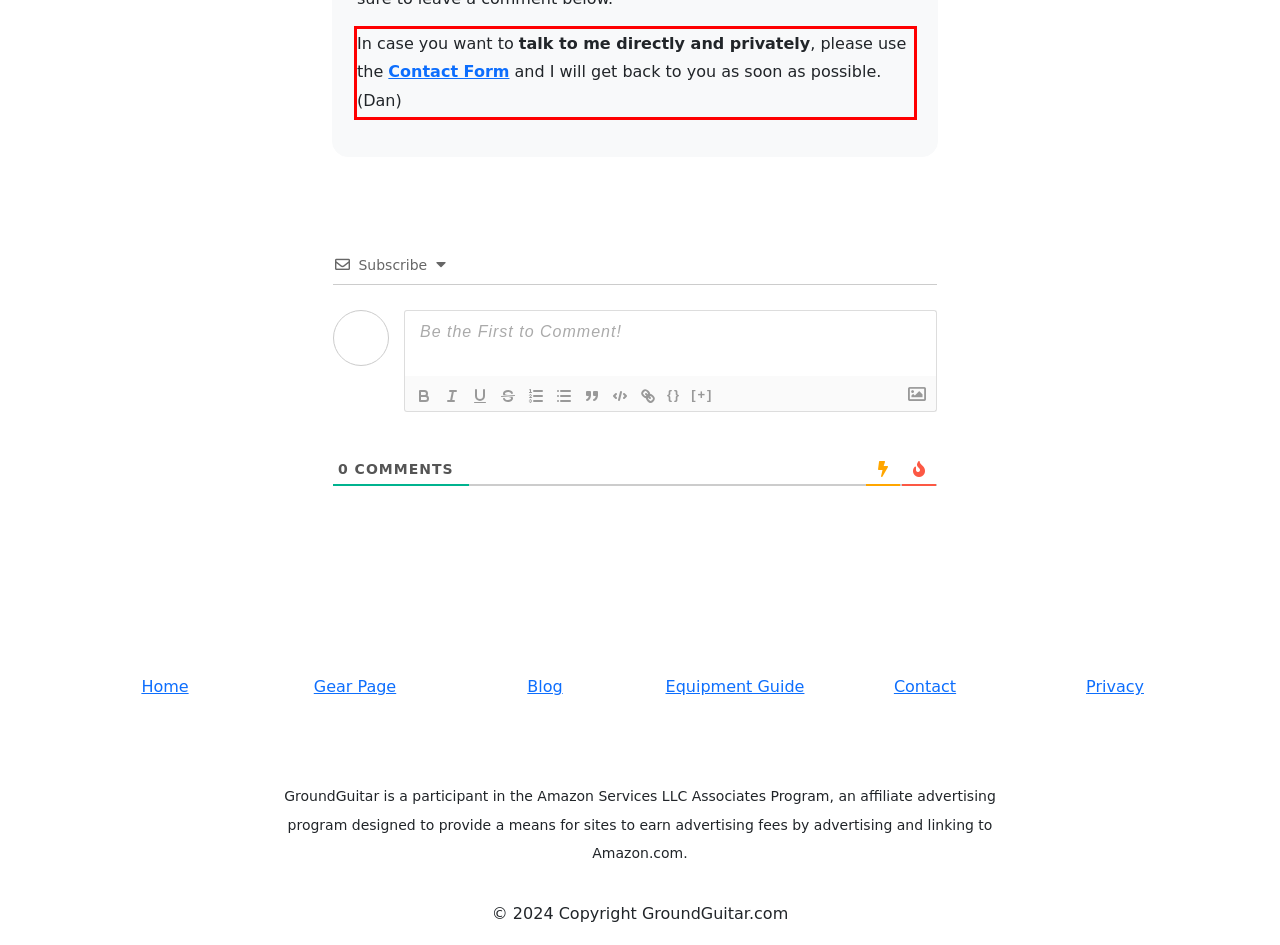Given a webpage screenshot, locate the red bounding box and extract the text content found inside it.

In case you want to talk to me directly and privately, please use the Contact Form and I will get back to you as soon as possible. (Dan)